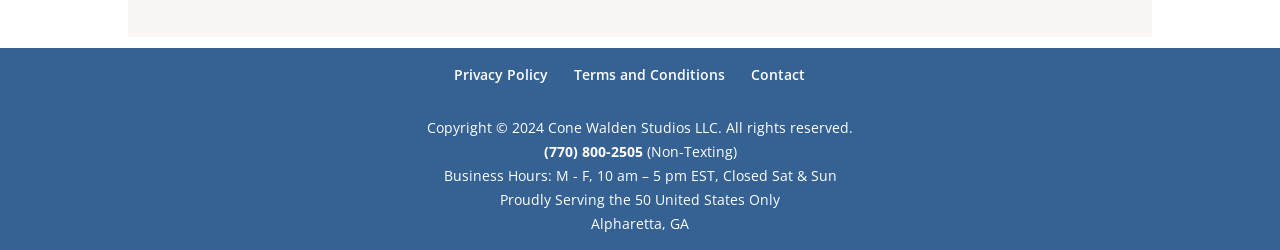What is the phone number on the webpage?
Provide a comprehensive and detailed answer to the question.

I found the phone number by looking at the link element with the OCR text '(770) 800-2505' and its bounding box coordinates [0.425, 0.569, 0.505, 0.645].